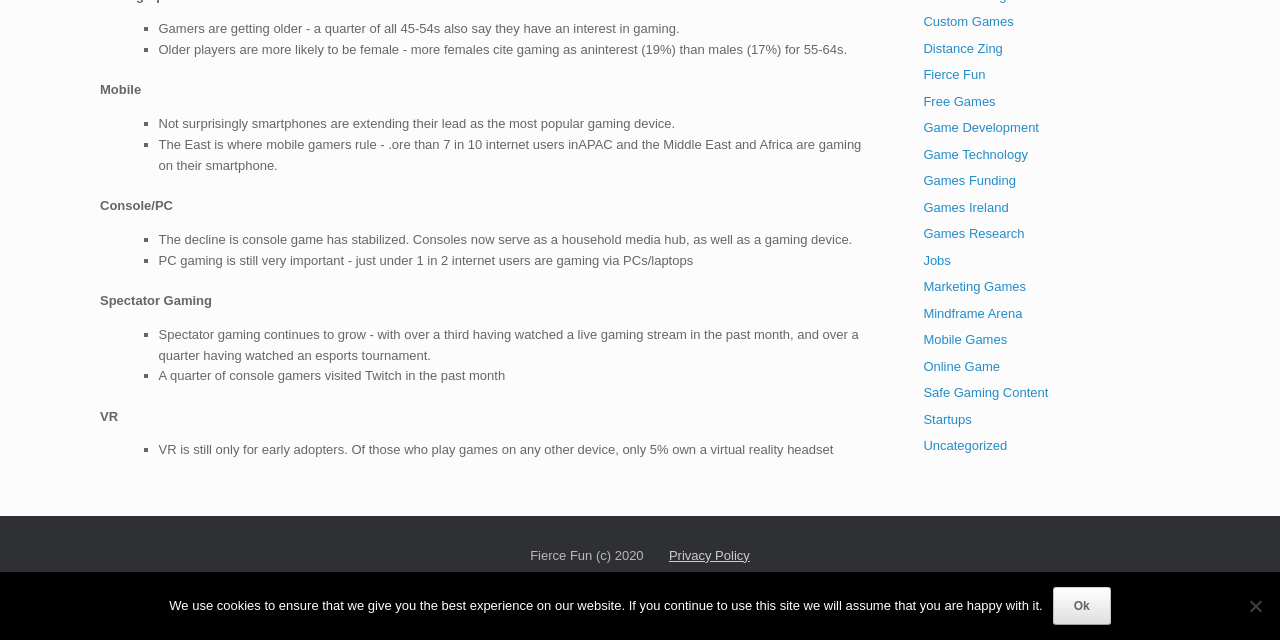Using the provided description: "Privacy Policy", find the bounding box coordinates of the corresponding UI element. The output should be four float numbers between 0 and 1, in the format [left, top, right, bottom].

[0.523, 0.856, 0.586, 0.879]